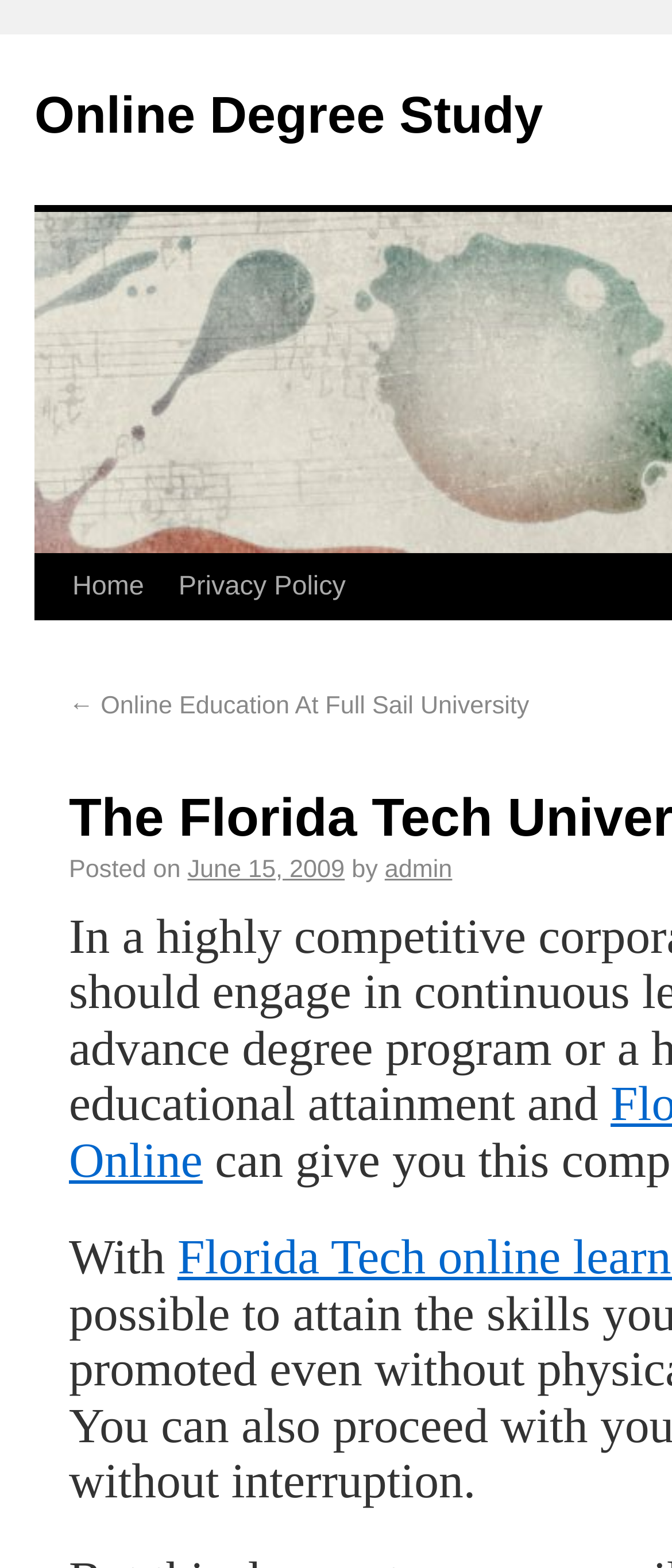Using the webpage screenshot, locate the HTML element that fits the following description and provide its bounding box: "Privacy Policy".

[0.222, 0.354, 0.481, 0.437]